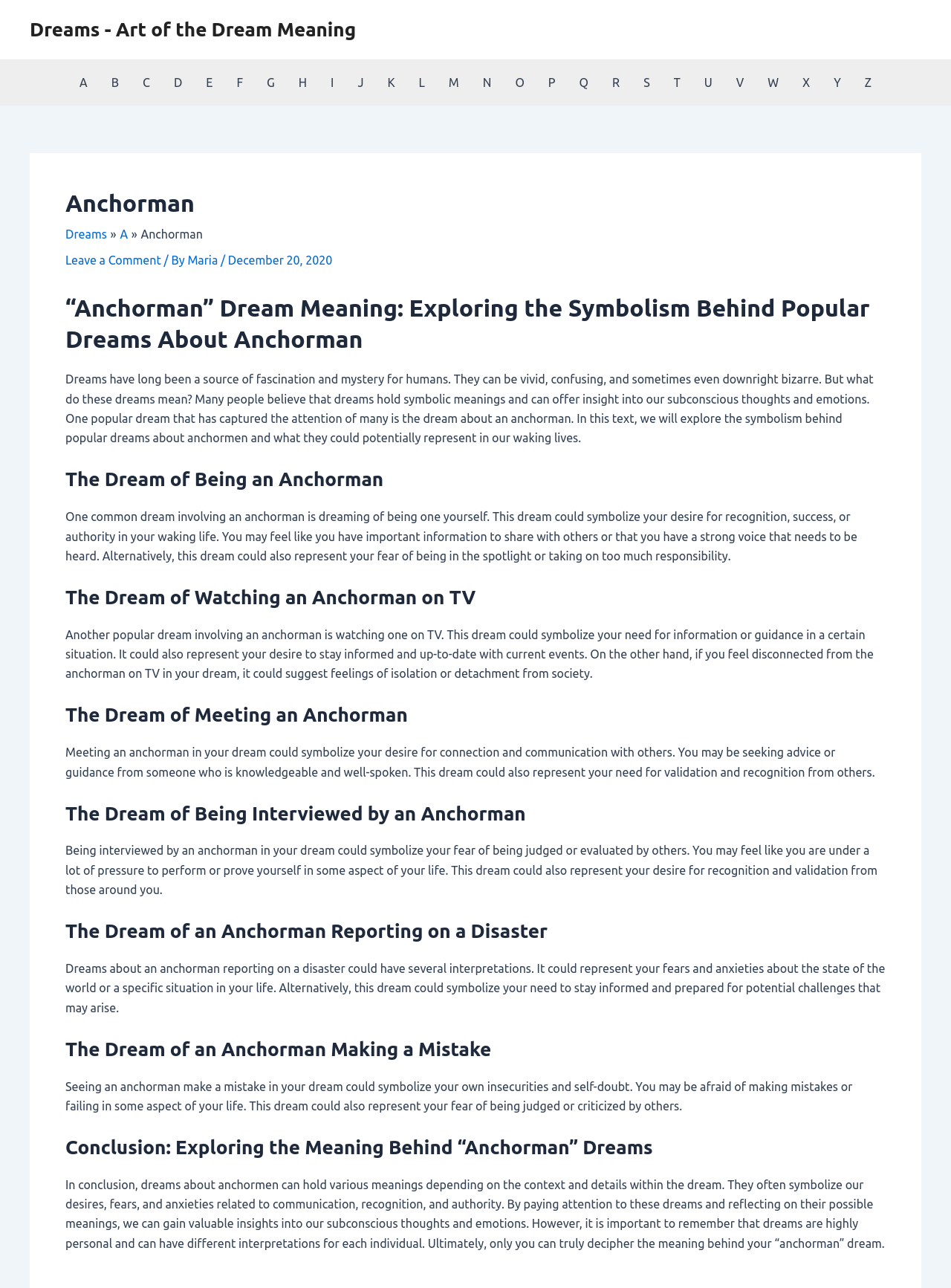What is the date of the article?
Please answer the question as detailed as possible.

The date of the article can be found near the top of the page, below the breadcrumbs navigation. The text shows the date 'December 20, 2020', which indicates when the article was published.